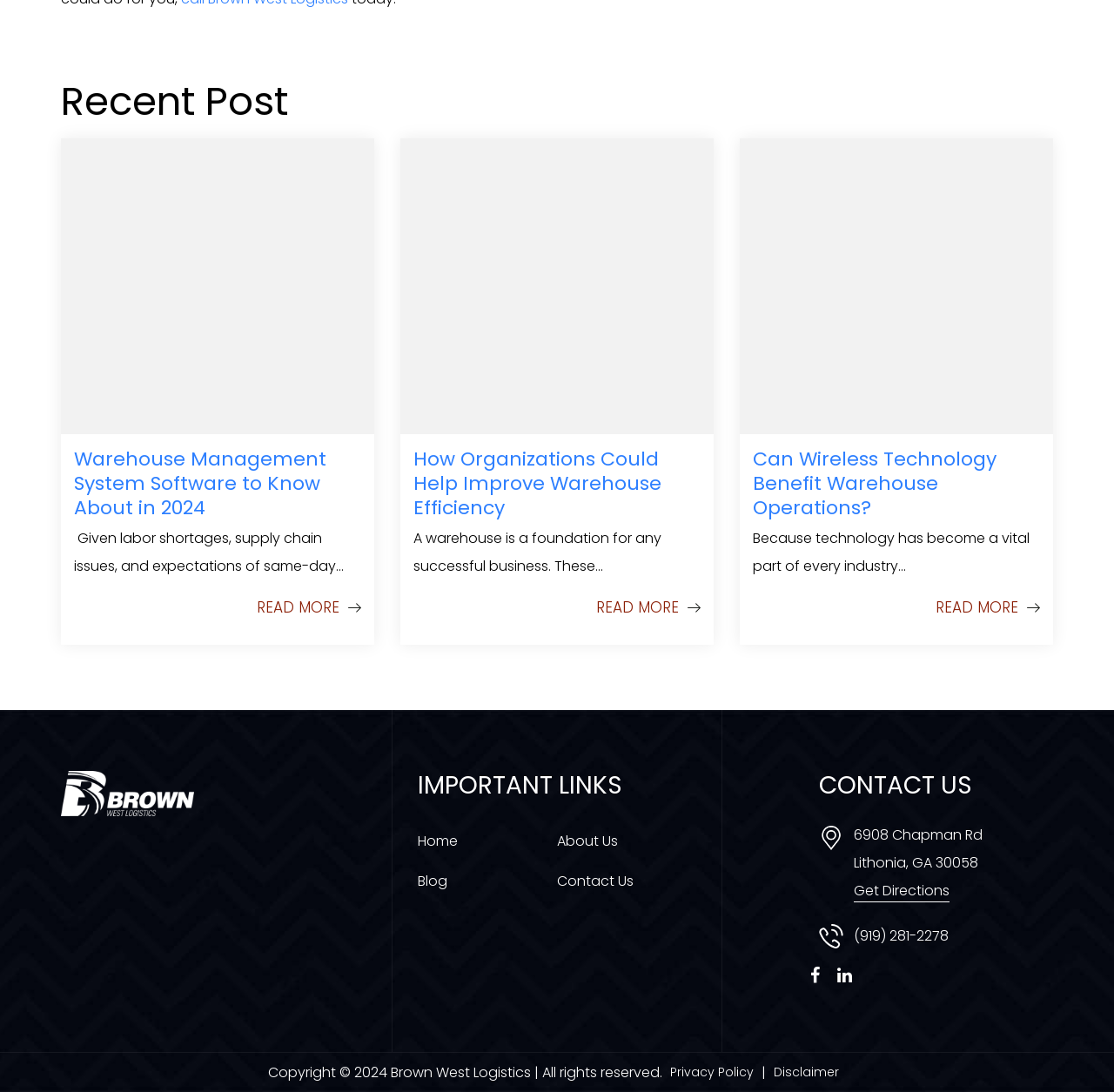Answer in one word or a short phrase: 
What is the purpose of the 'READ MORE' links?

To read more about a post